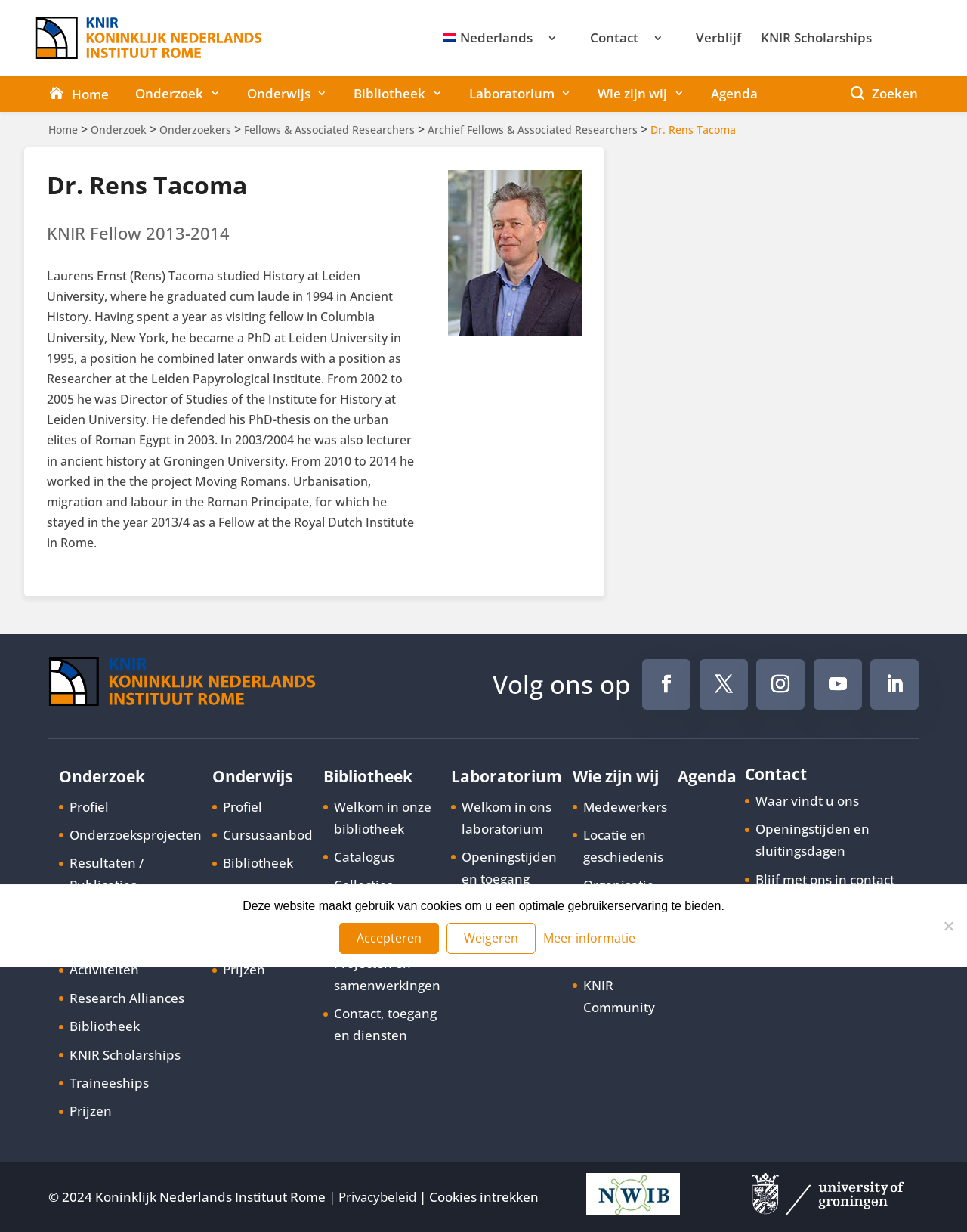Given the description "KNIR Scholarships", determine the bounding box of the corresponding UI element.

[0.787, 0.014, 0.902, 0.061]